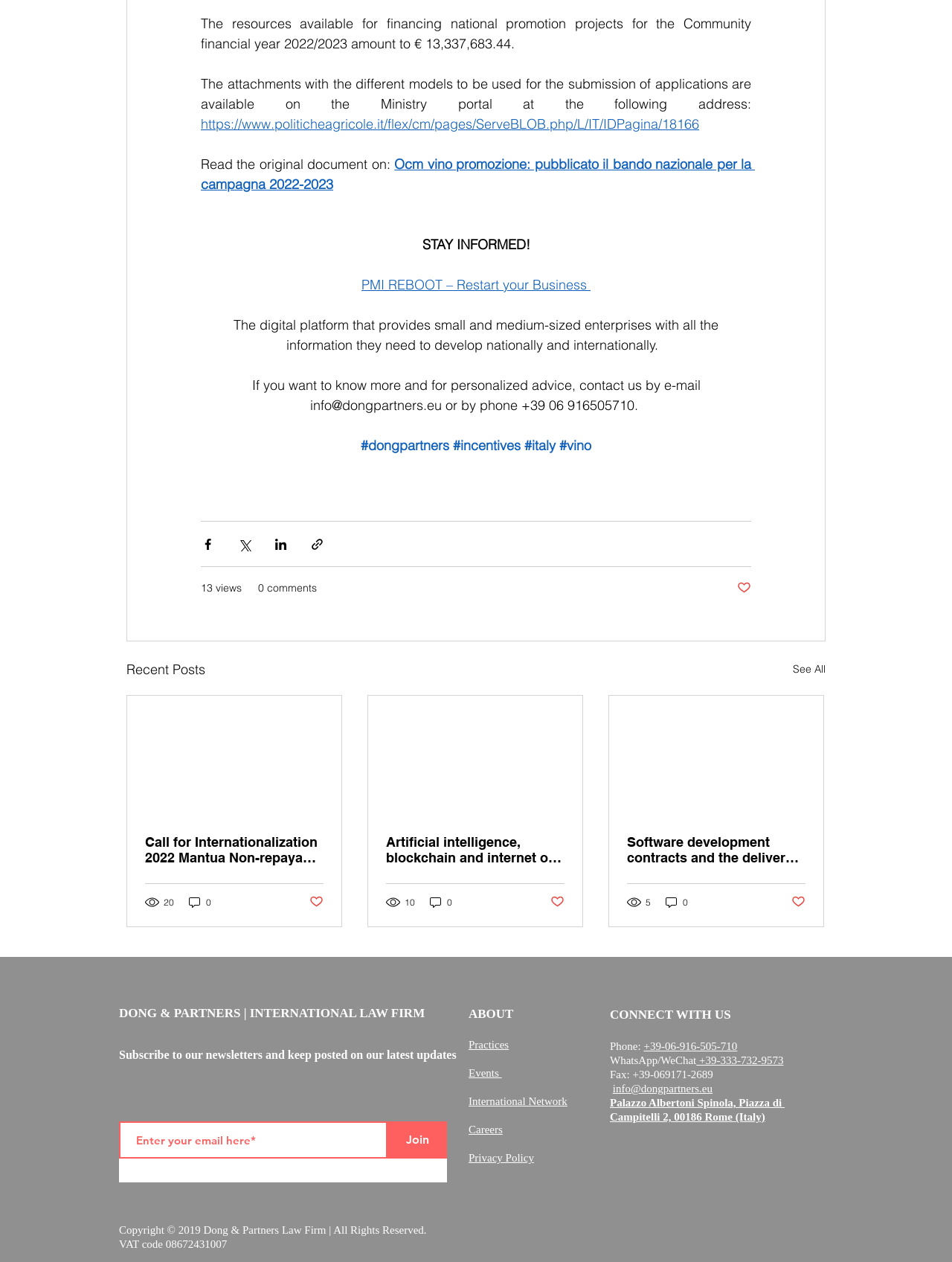How many social media platforms are listed in the Social Bar?
Please give a detailed answer to the question using the information shown in the image.

The answer can be found by counting the number of link elements in the list element with the text 'Social Bar'. There are 5 link elements, each representing a different social media platform.